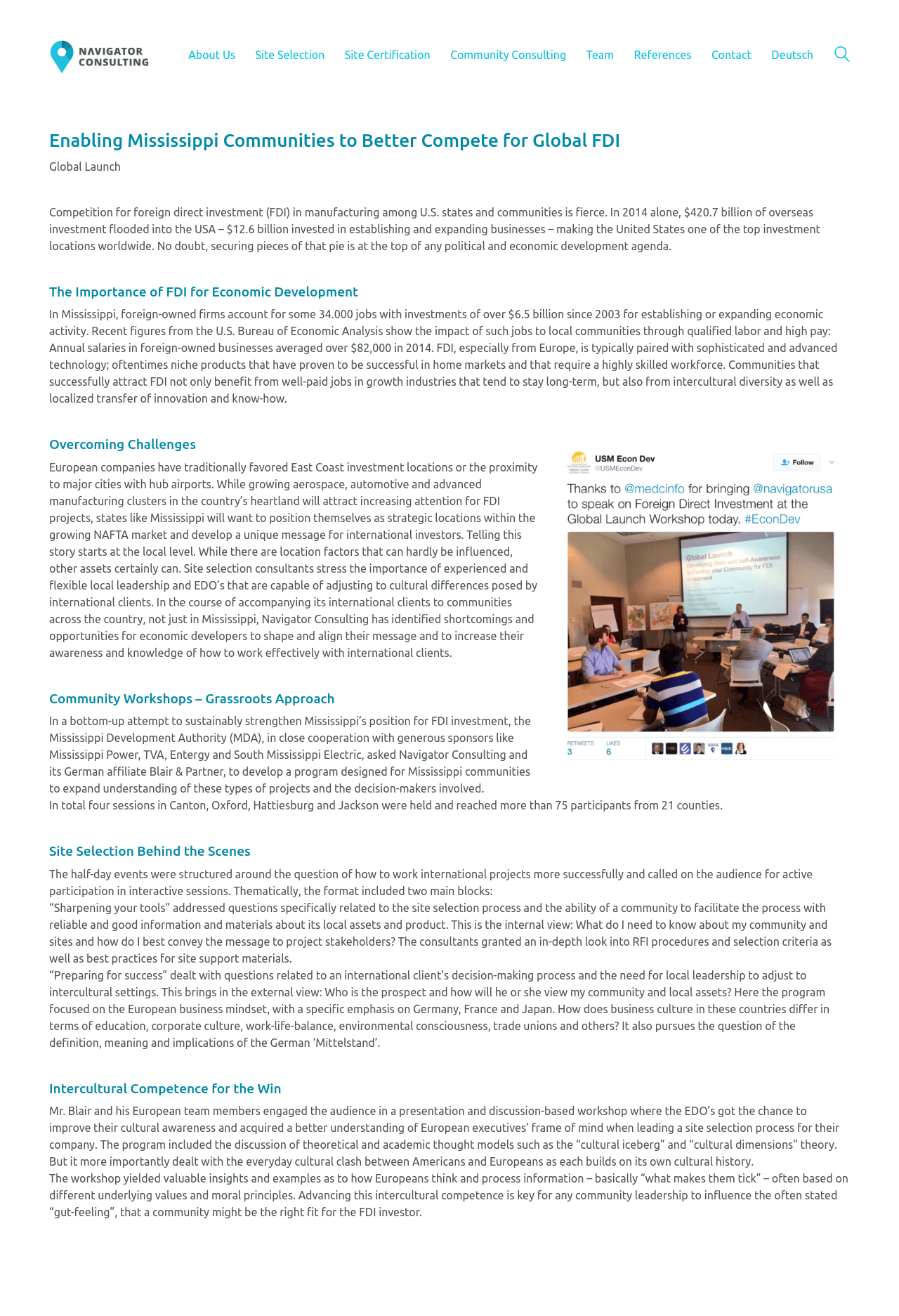How many sessions were held for the community workshops?
Refer to the image and provide a one-word or short phrase answer.

four